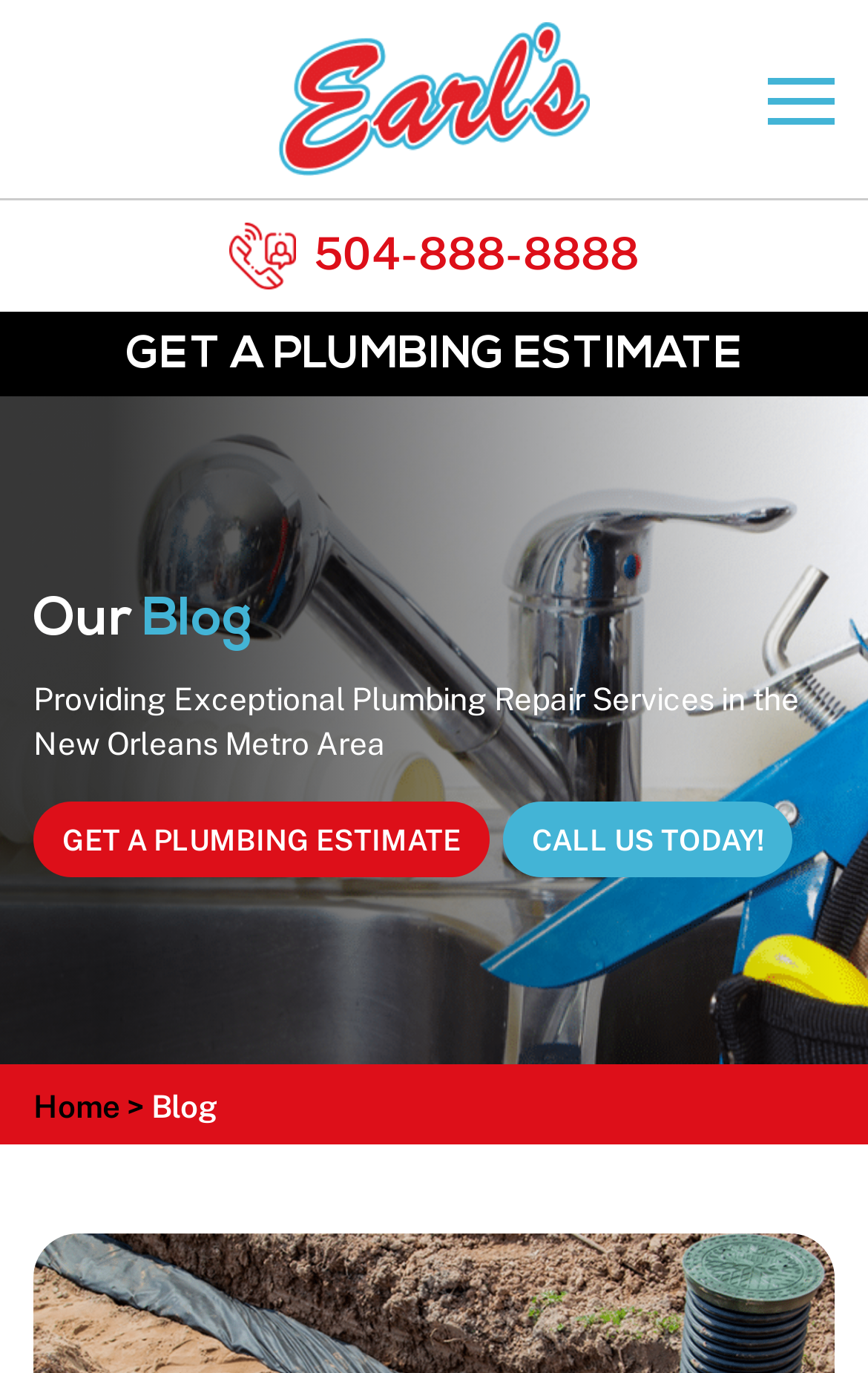Determine the bounding box for the described UI element: "Get a Plumbing Estimate".

[0.0, 0.226, 1.0, 0.288]